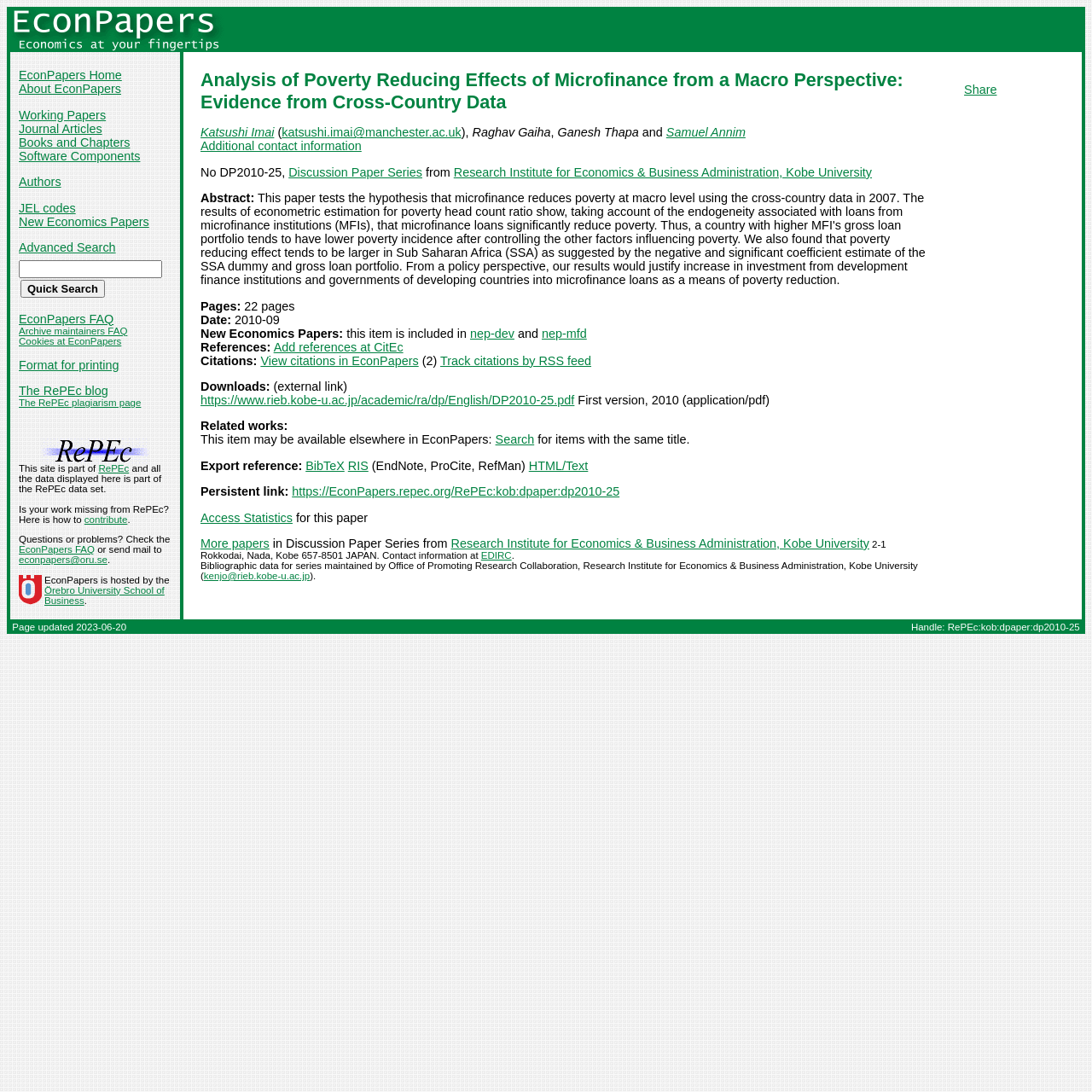What is the date of the paper?
Give a detailed explanation using the information visible in the image.

I found the date of the paper by looking at the main content section of the webpage, where it is clearly stated as 'Date: 2010-09'.